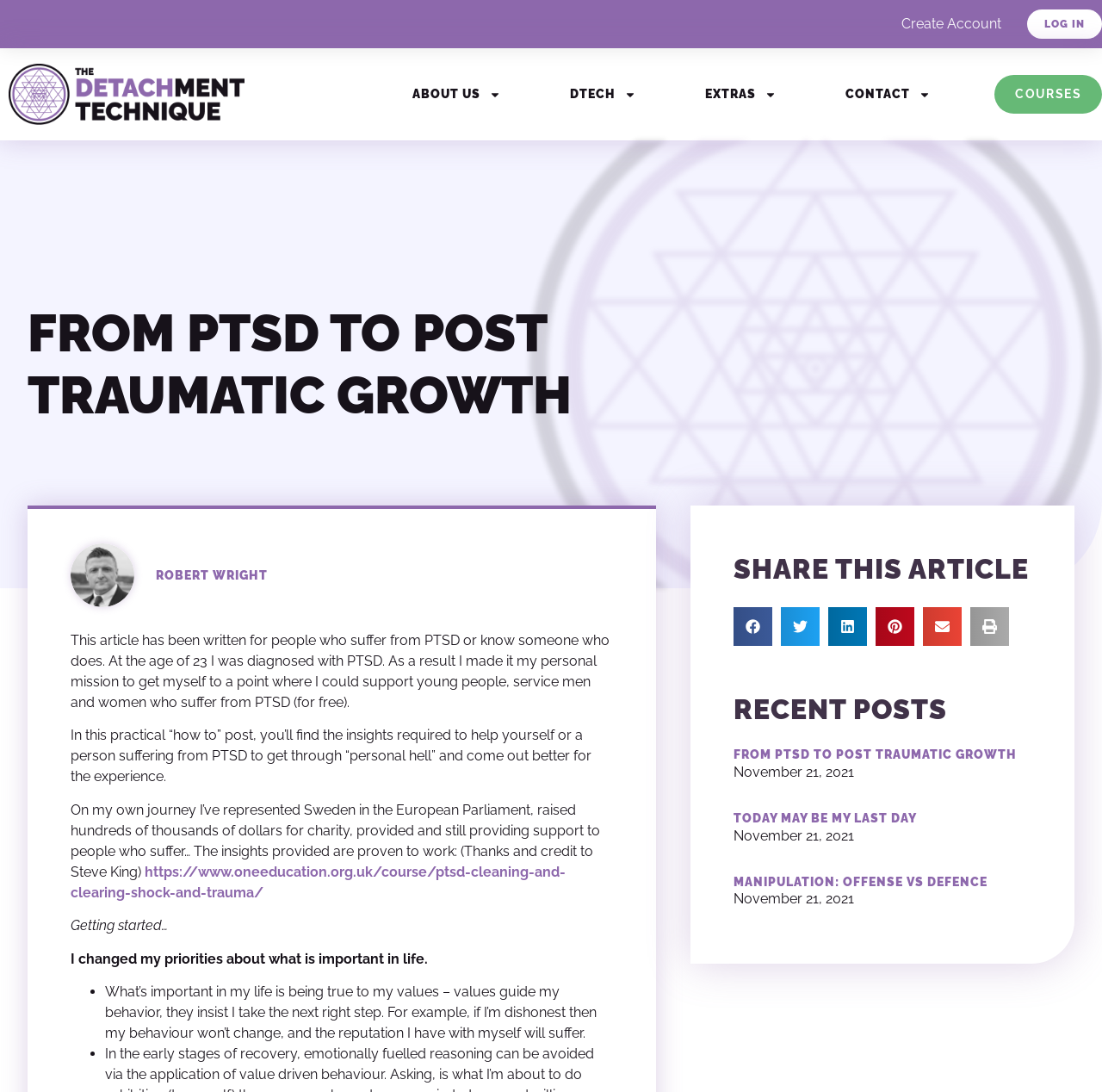Identify and provide the bounding box for the element described by: "+48 888 840 860".

None